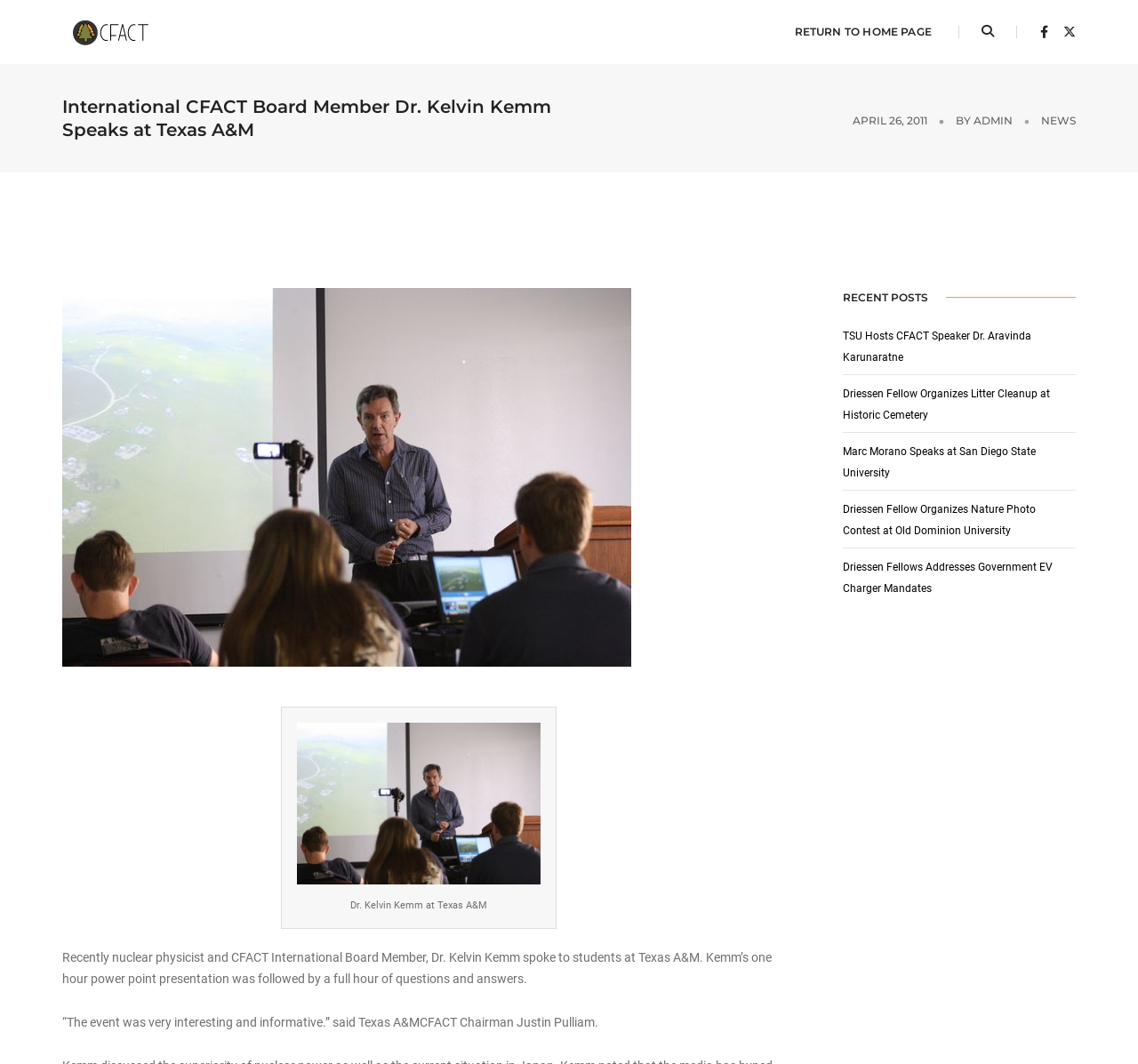Show me the bounding box coordinates of the clickable region to achieve the task as per the instruction: "Read recent post about TSU Hosts CFACT Speaker Dr. Aravinda Karunaratne".

[0.74, 0.31, 0.906, 0.342]